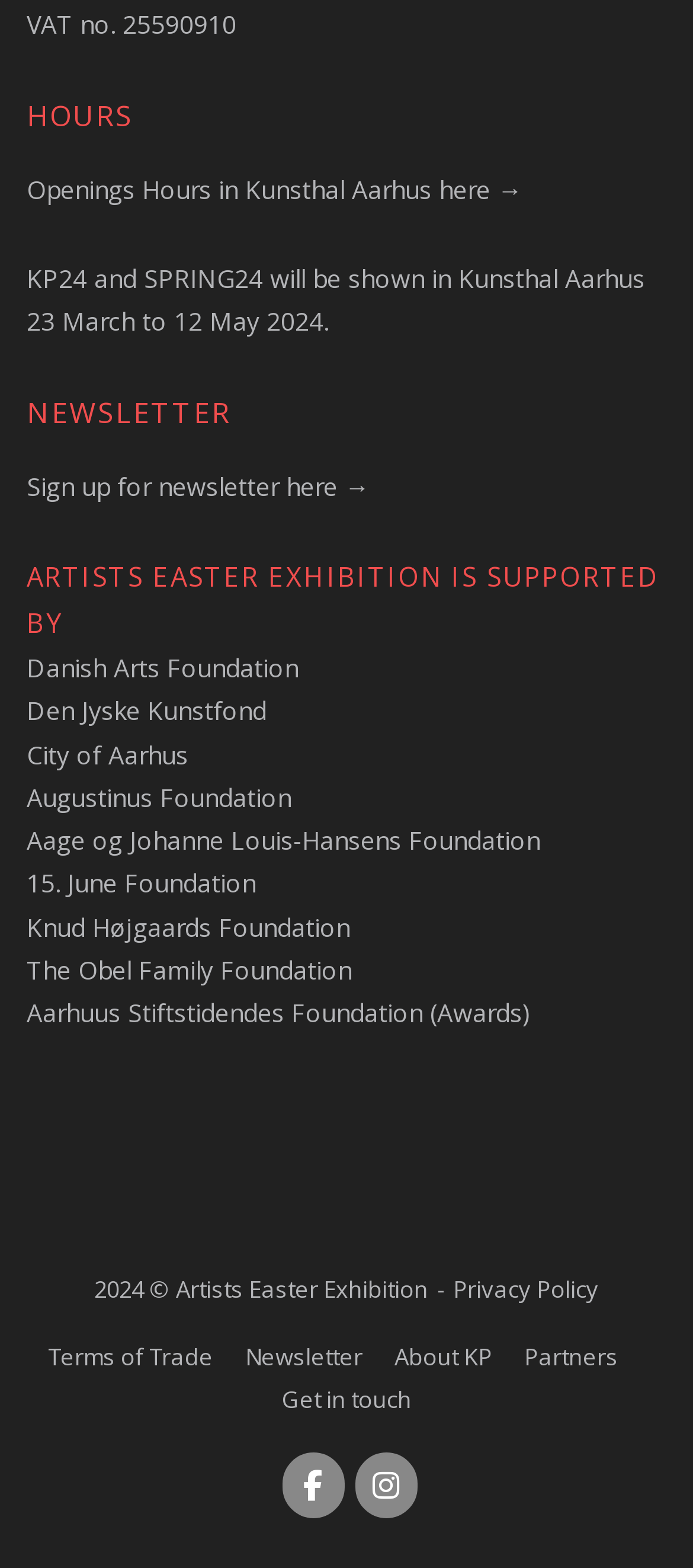Pinpoint the bounding box coordinates of the clickable area necessary to execute the following instruction: "Check privacy policy". The coordinates should be given as four float numbers between 0 and 1, namely [left, top, right, bottom].

[0.654, 0.811, 0.864, 0.832]